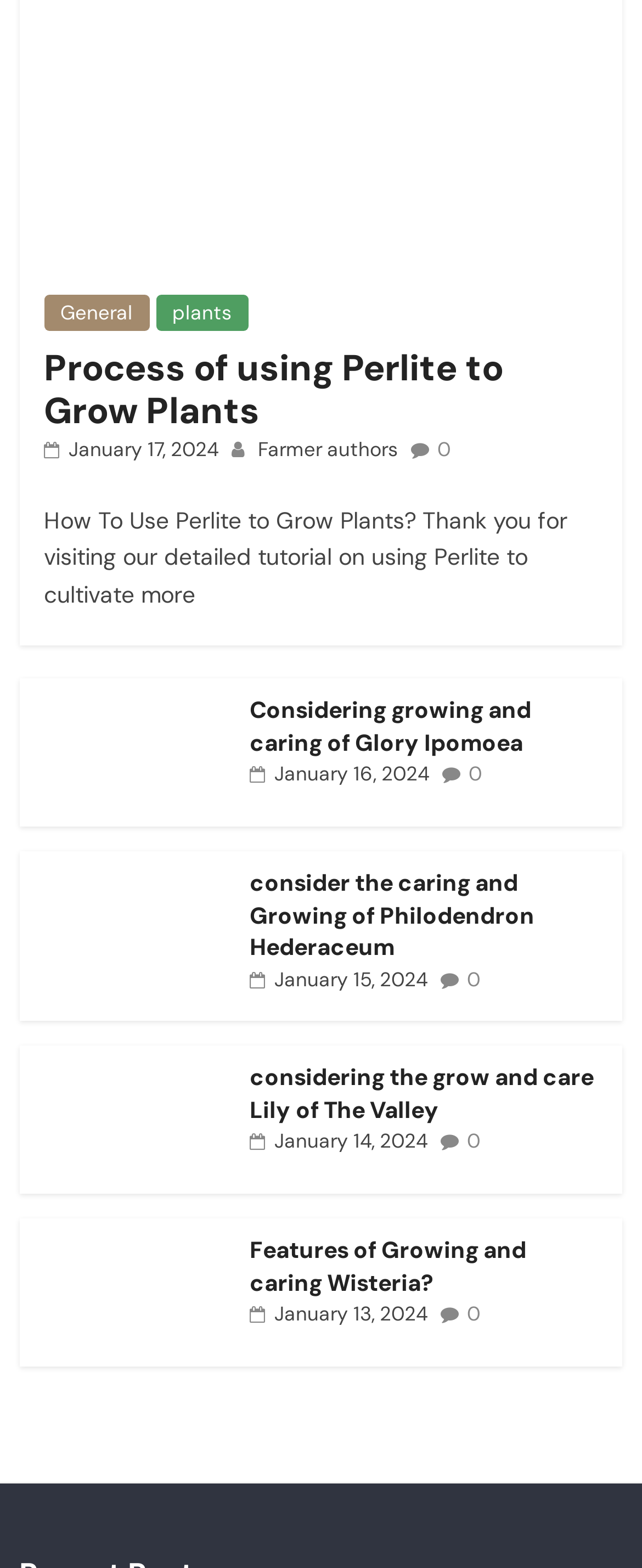Using the element description provided, determine the bounding box coordinates in the format (top-left x, top-left y, bottom-right x, bottom-right y). Ensure that all values are floating point numbers between 0 and 1. Element description: 0

[0.681, 0.13, 0.702, 0.147]